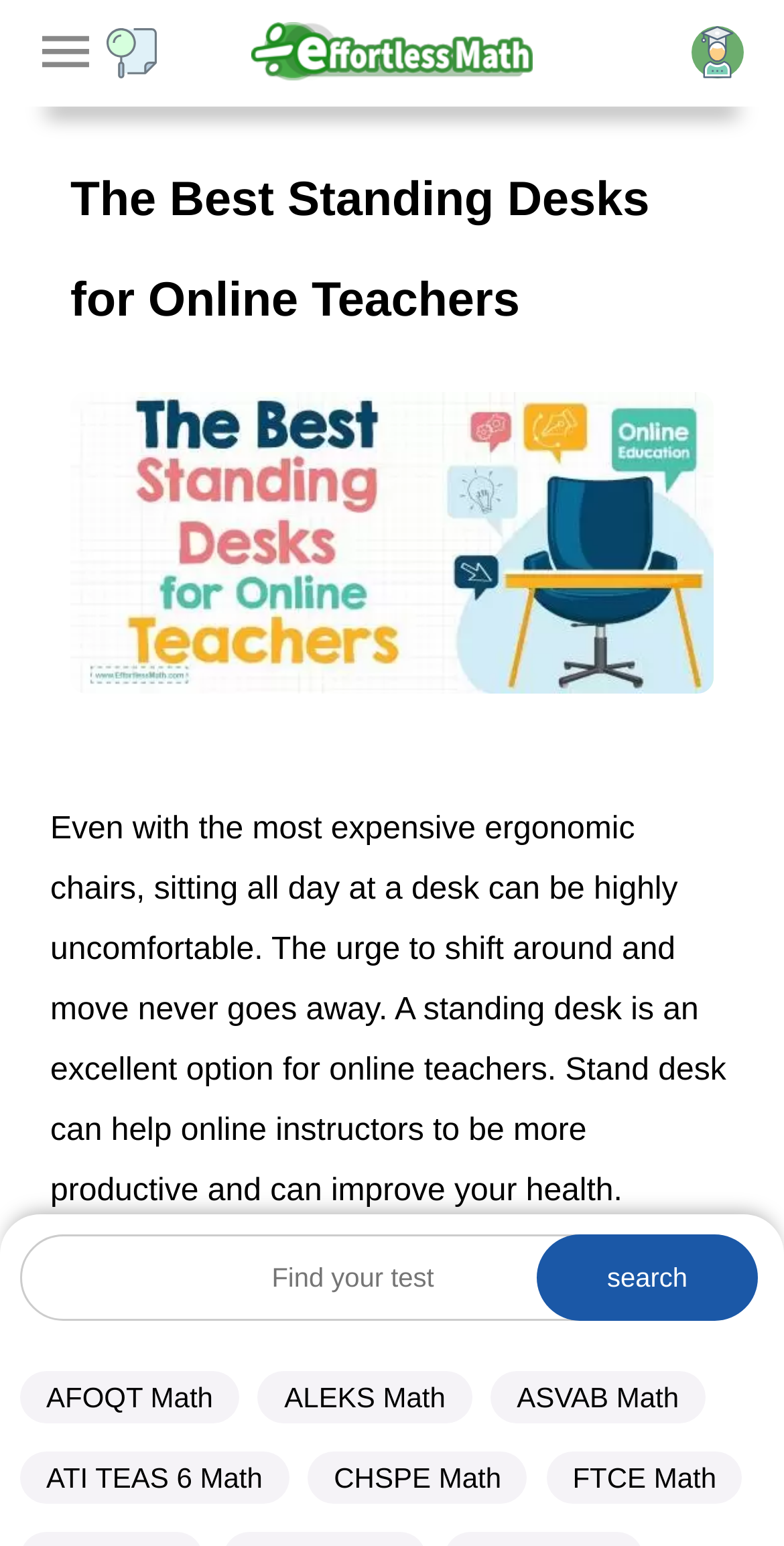Using the information from the screenshot, answer the following question thoroughly:
What is the purpose of a standing desk for online teachers?

According to the webpage, a standing desk is an excellent option for online teachers because it can help them to be more productive and improve their health. This implies that the primary purpose of a standing desk for online teachers is to increase their productivity.